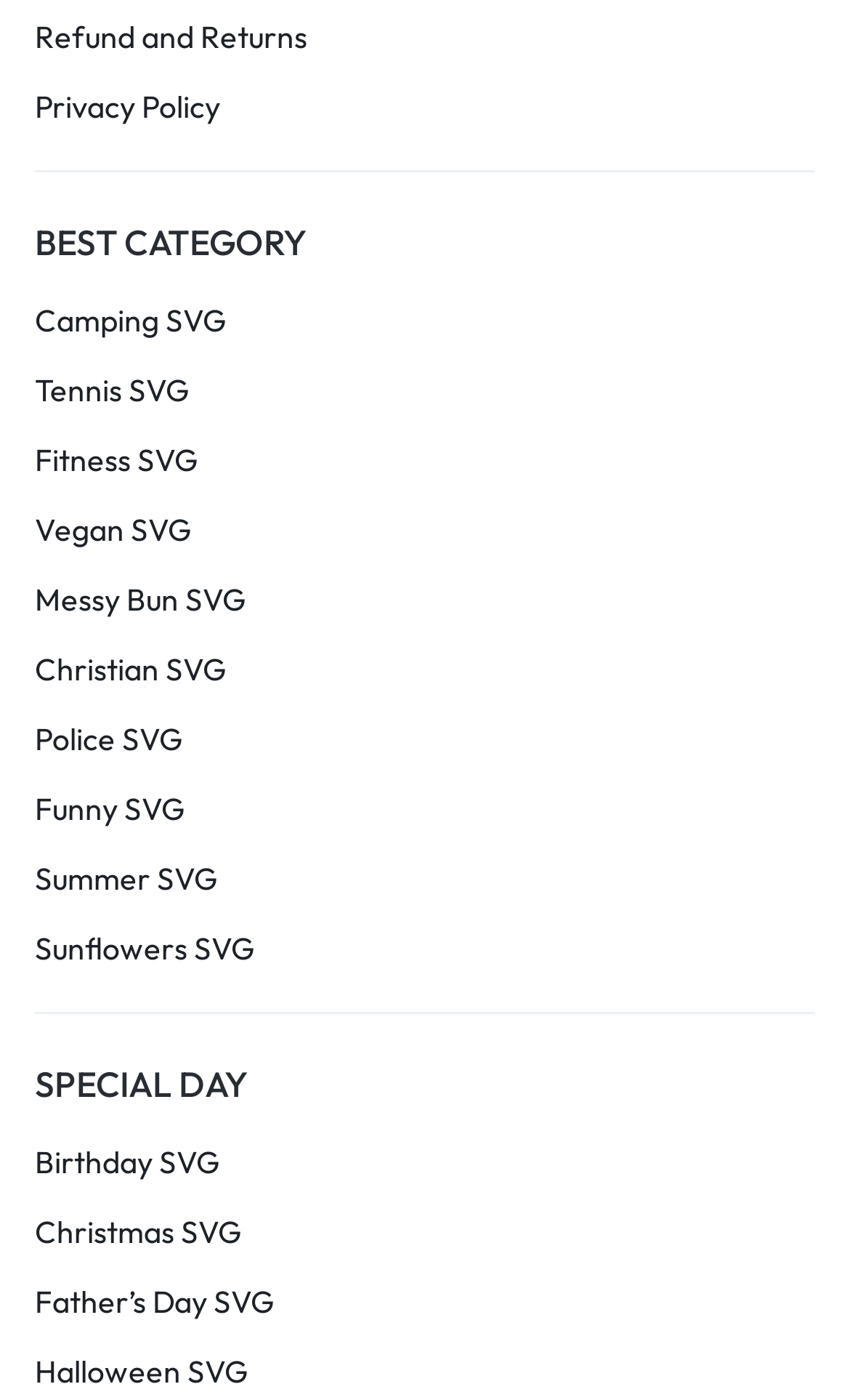Give a concise answer of one word or phrase to the question: 
What is the last SVG link listed?

Halloween SVG